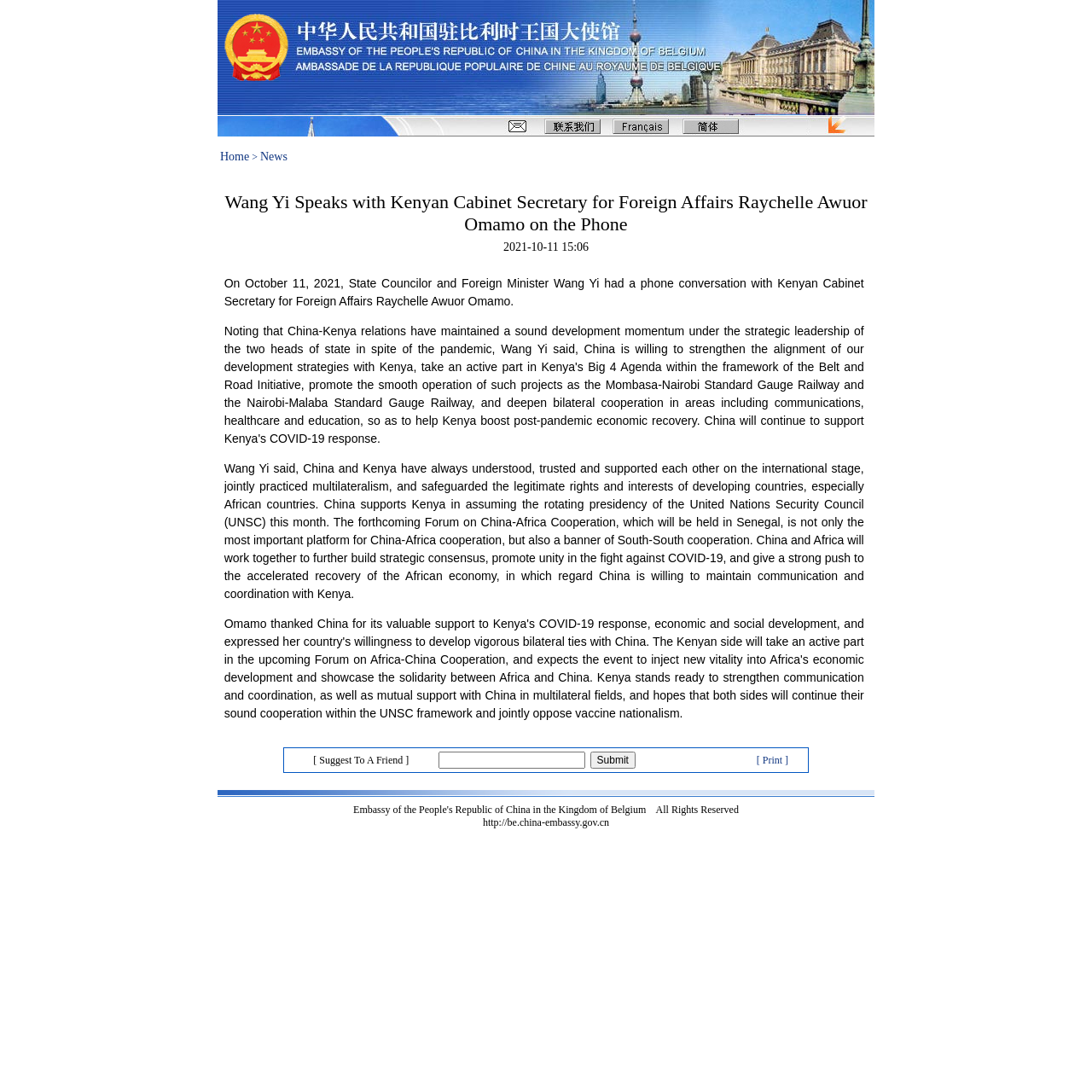What is the purpose of the forthcoming Forum on China-Africa Cooperation?
Look at the image and respond with a one-word or short phrase answer.

To promote unity in the fight against COVID-19